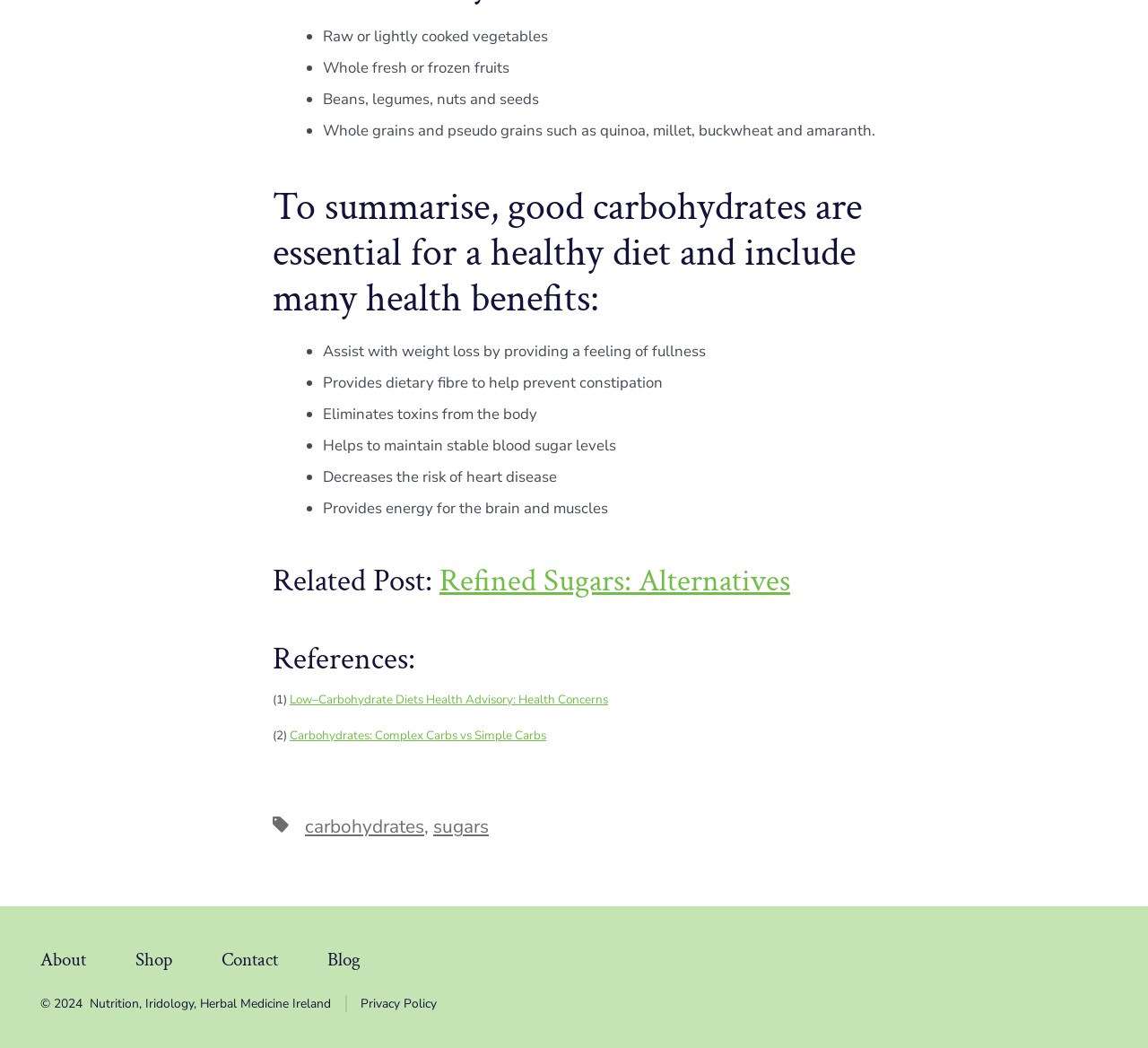Please determine the bounding box coordinates of the section I need to click to accomplish this instruction: "Search for something".

None